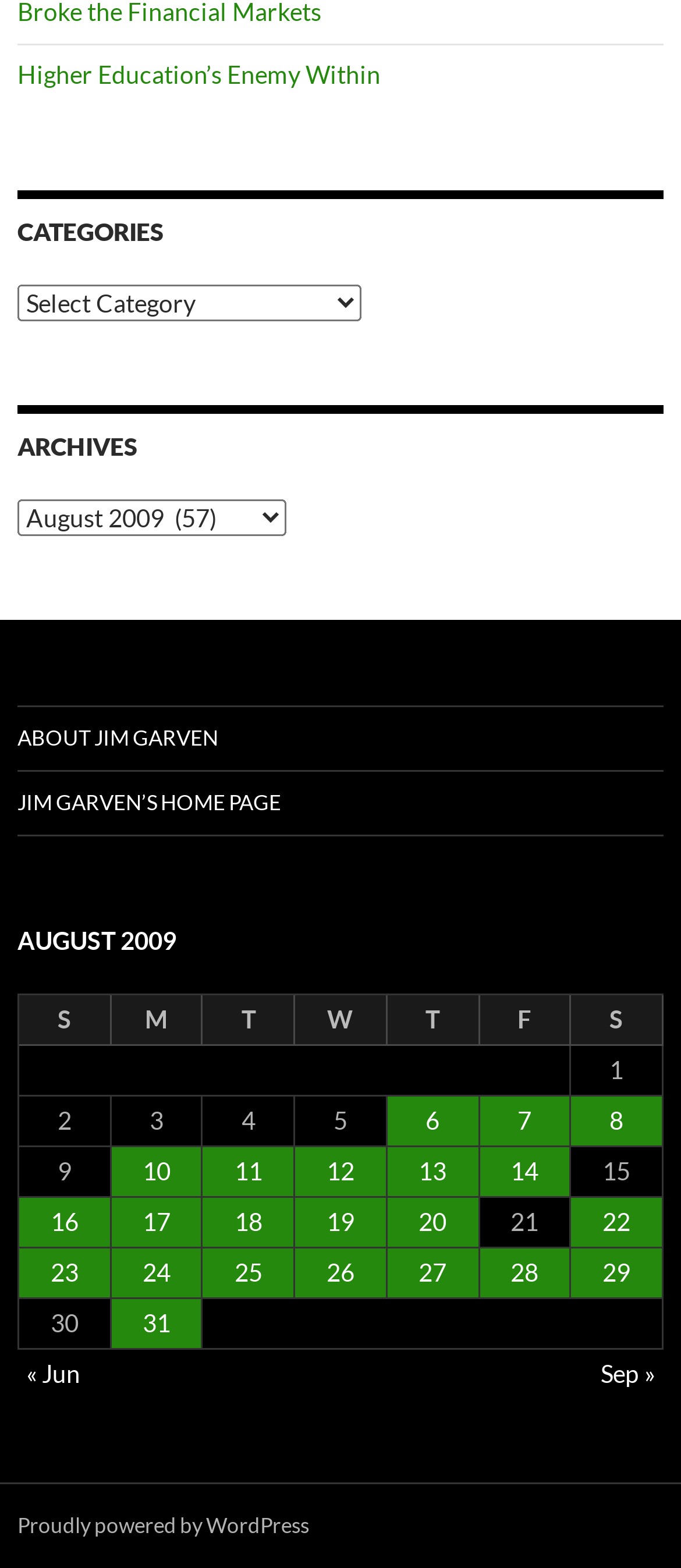Please identify the bounding box coordinates of the element that needs to be clicked to execute the following command: "Select a category". Provide the bounding box using four float numbers between 0 and 1, formatted as [left, top, right, bottom].

[0.026, 0.182, 0.531, 0.205]